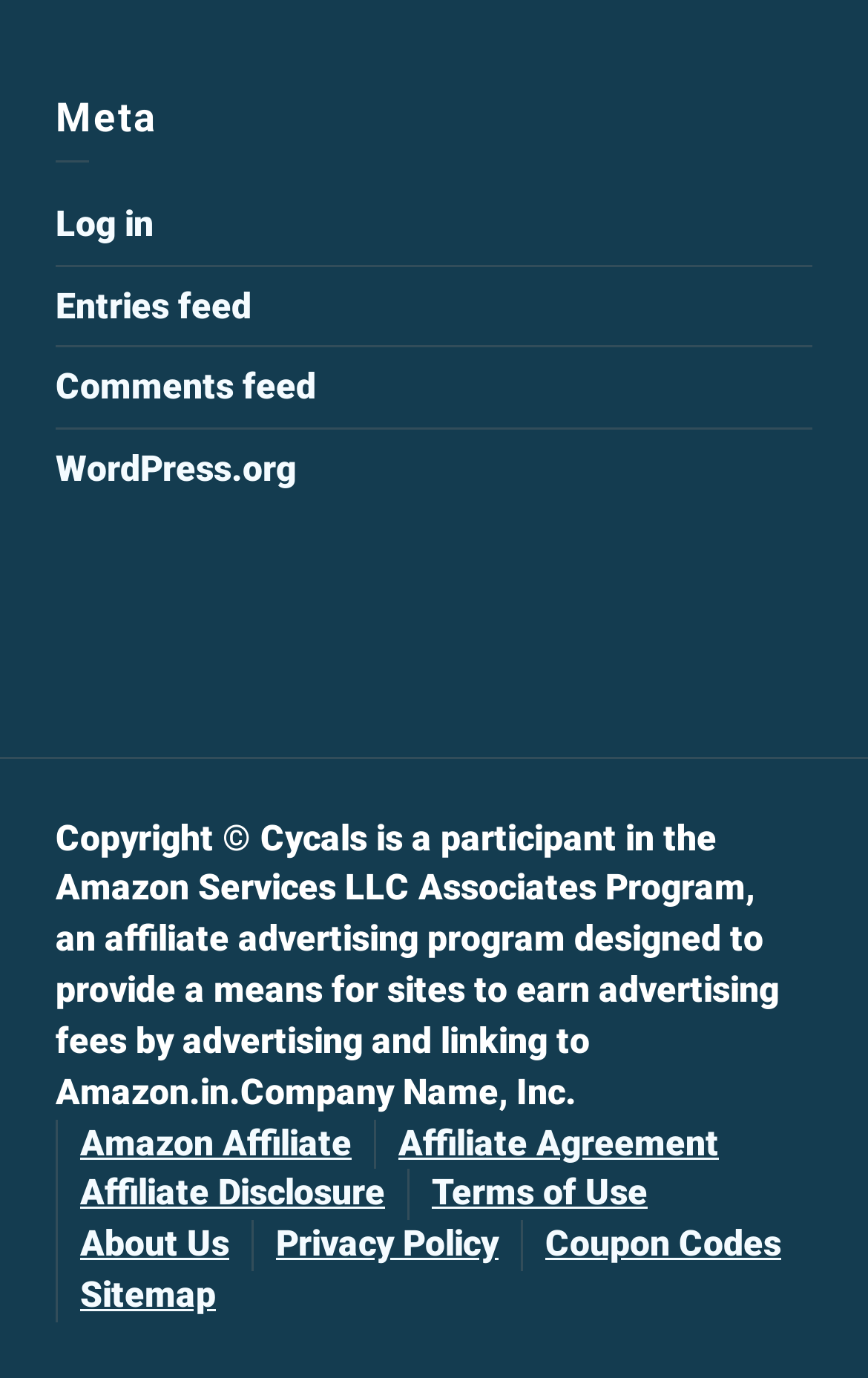Give a concise answer of one word or phrase to the question: 
What is the last link in the footer section?

Sitemap